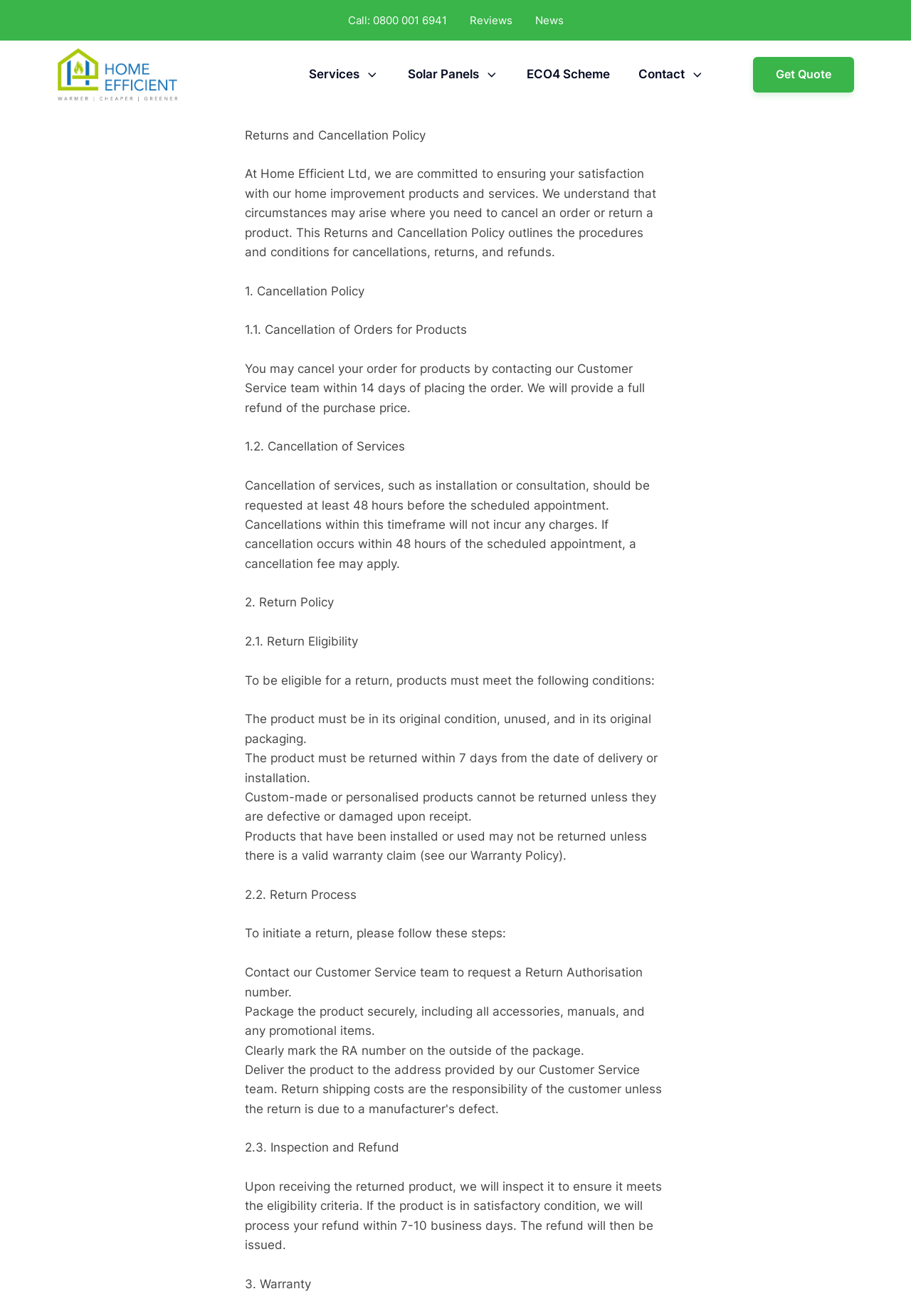How long does it take to process a refund?
Please use the image to provide an in-depth answer to the question.

According to the webpage, 'we will process your refund within 7-10 business days' after receiving the returned product. This indicates that the refund process takes 7-10 business days.